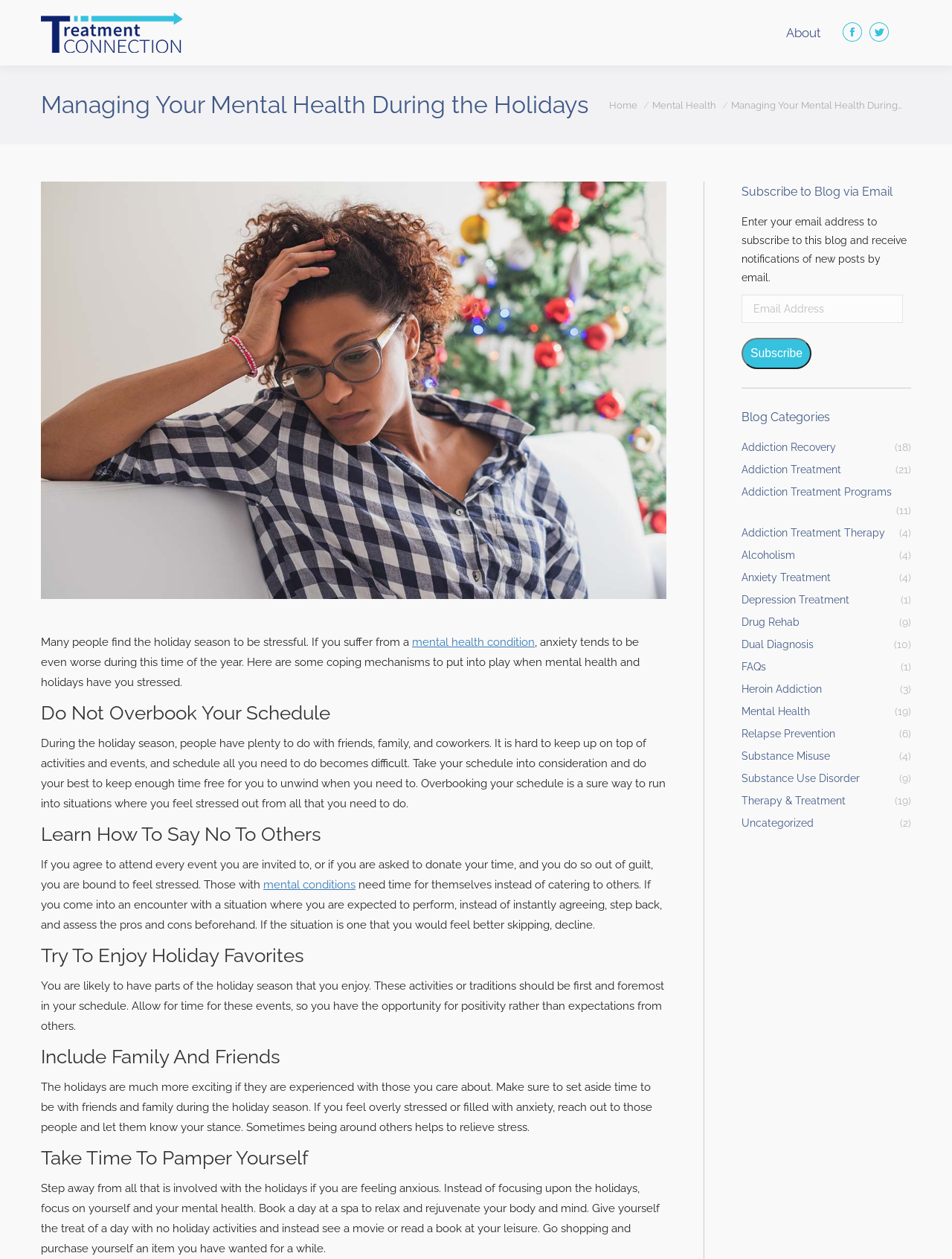Given the element description About, predict the bounding box coordinates for the UI element in the webpage screenshot. The format should be (top-left x, top-left y, bottom-right x, bottom-right y), and the values should be between 0 and 1.

[0.826, 0.017, 0.862, 0.035]